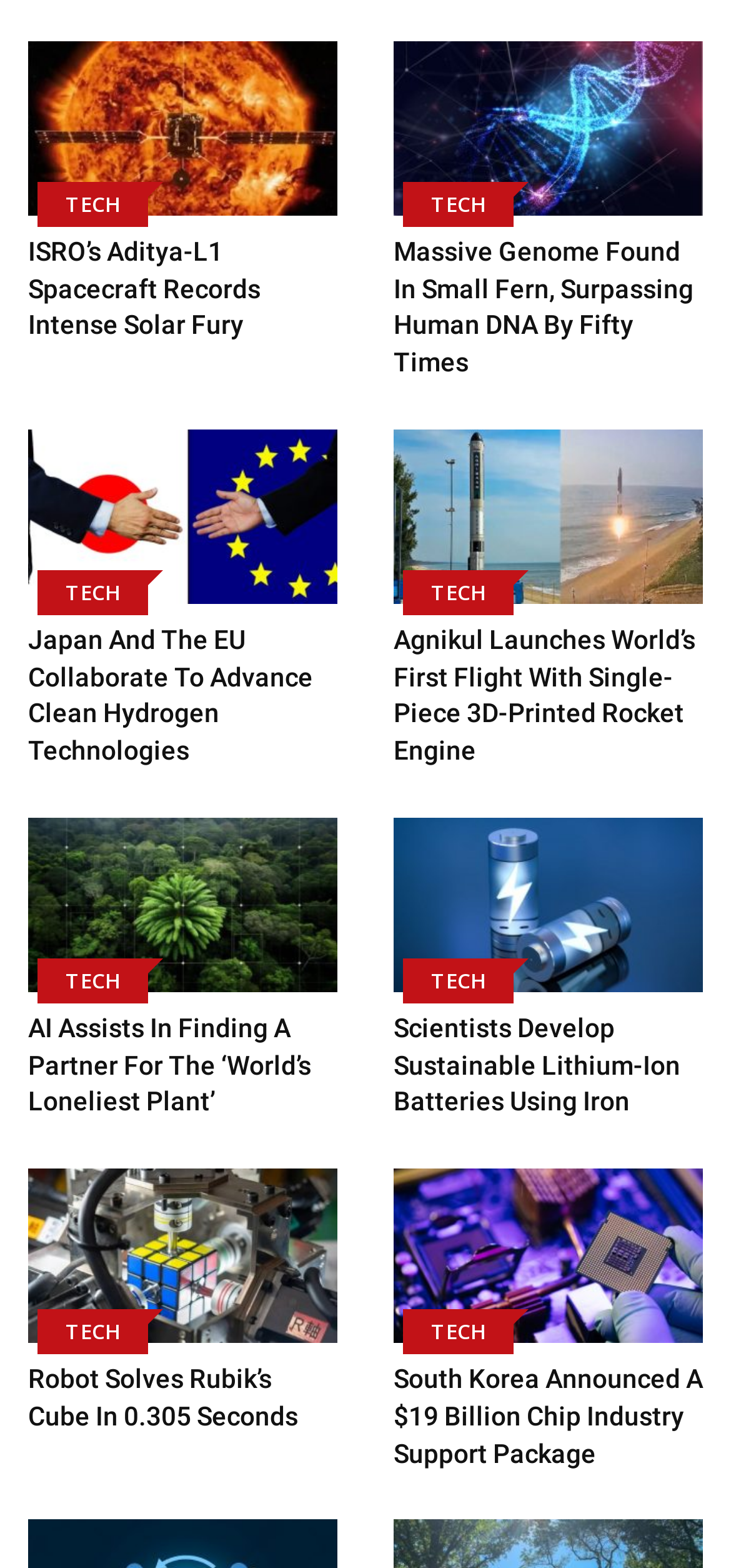Please find the bounding box coordinates of the element's region to be clicked to carry out this instruction: "Explore the news about Agnikul Launches World’s First Flight With Single-Piece 3D-Printed Rocket Engine".

[0.538, 0.274, 0.962, 0.385]